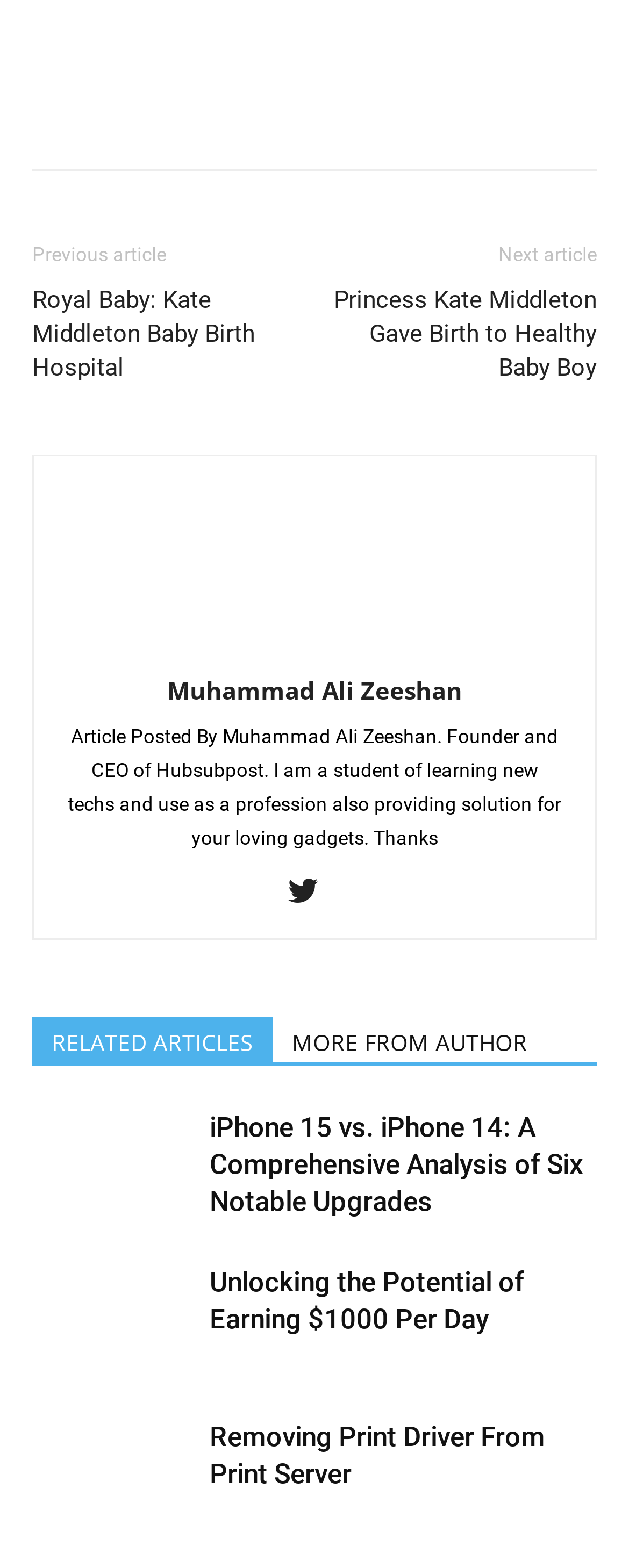How many related articles are listed?
Use the image to answer the question with a single word or phrase.

3